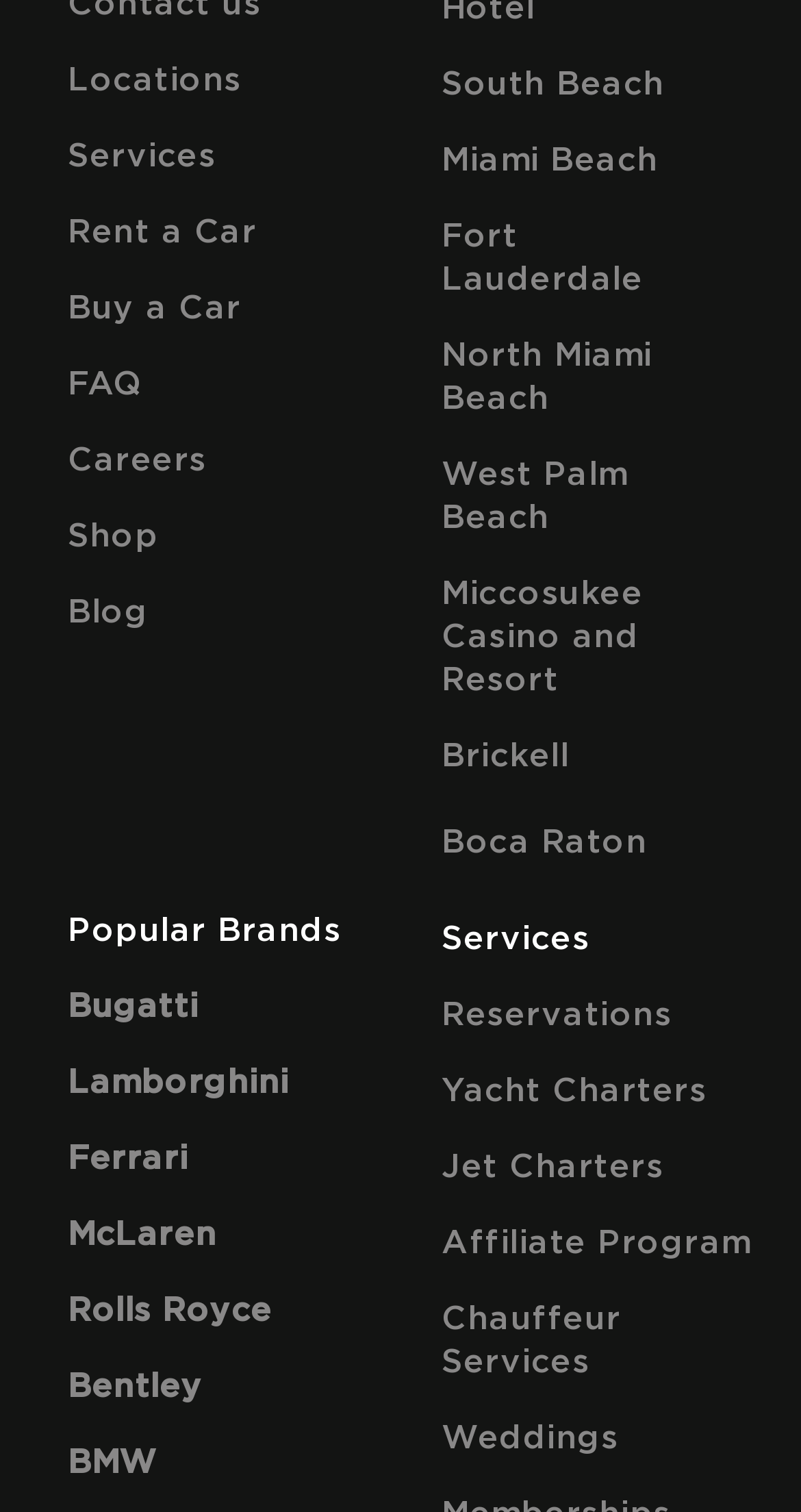How many services are offered?
Provide a detailed and extensive answer to the question.

I counted the number of links under the 'Services' section and found that there are 6 services offered, including Reservations, Yacht Charters, Jet Charters, and others.